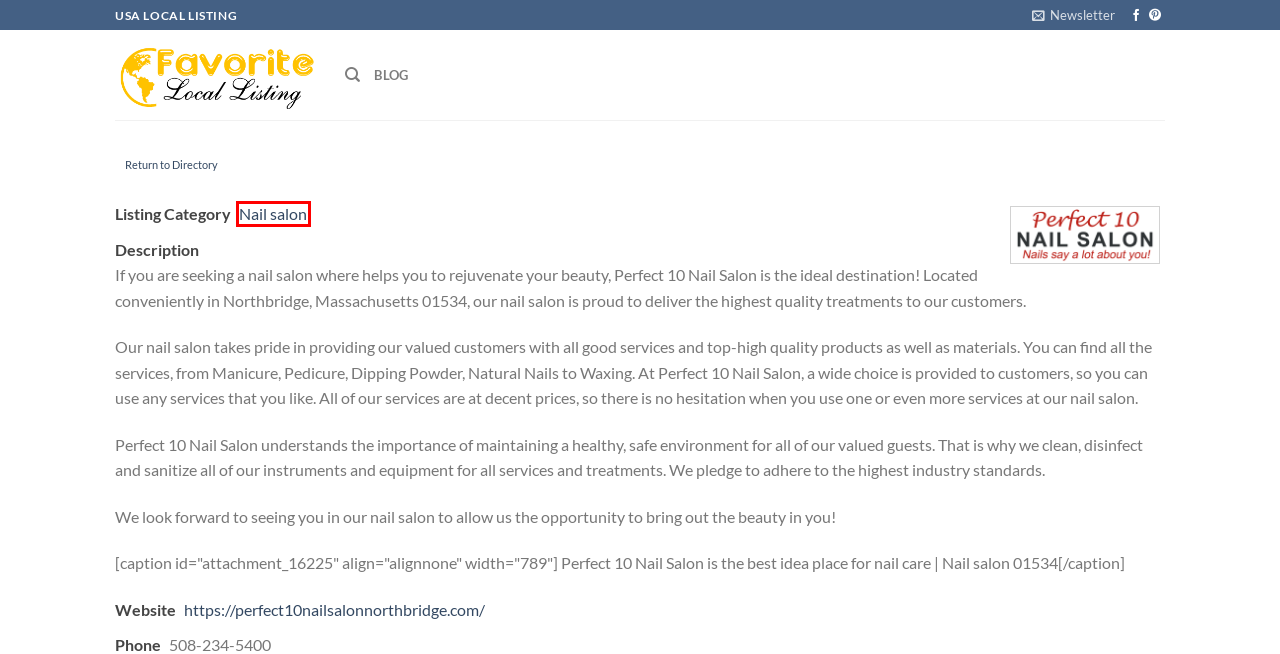Using the screenshot of a webpage with a red bounding box, pick the webpage description that most accurately represents the new webpage after the element inside the red box is clicked. Here are the candidates:
A. dipping powder – USA Local Business Listing
B. Nail salon – USA Local Business Listing
C. Perfect 10 Nail Salon for everyone in Northbridge, MA 01534
D. nail design – USA Local Business Listing
E. pink and white nails – USA Local Business Listing
F. shellac nails – USA Local Business Listing
G. USA Local Business Listing – Beauty – Spa – Nail – Hair salon
H. Business Directory – USA Local Business Listing

B